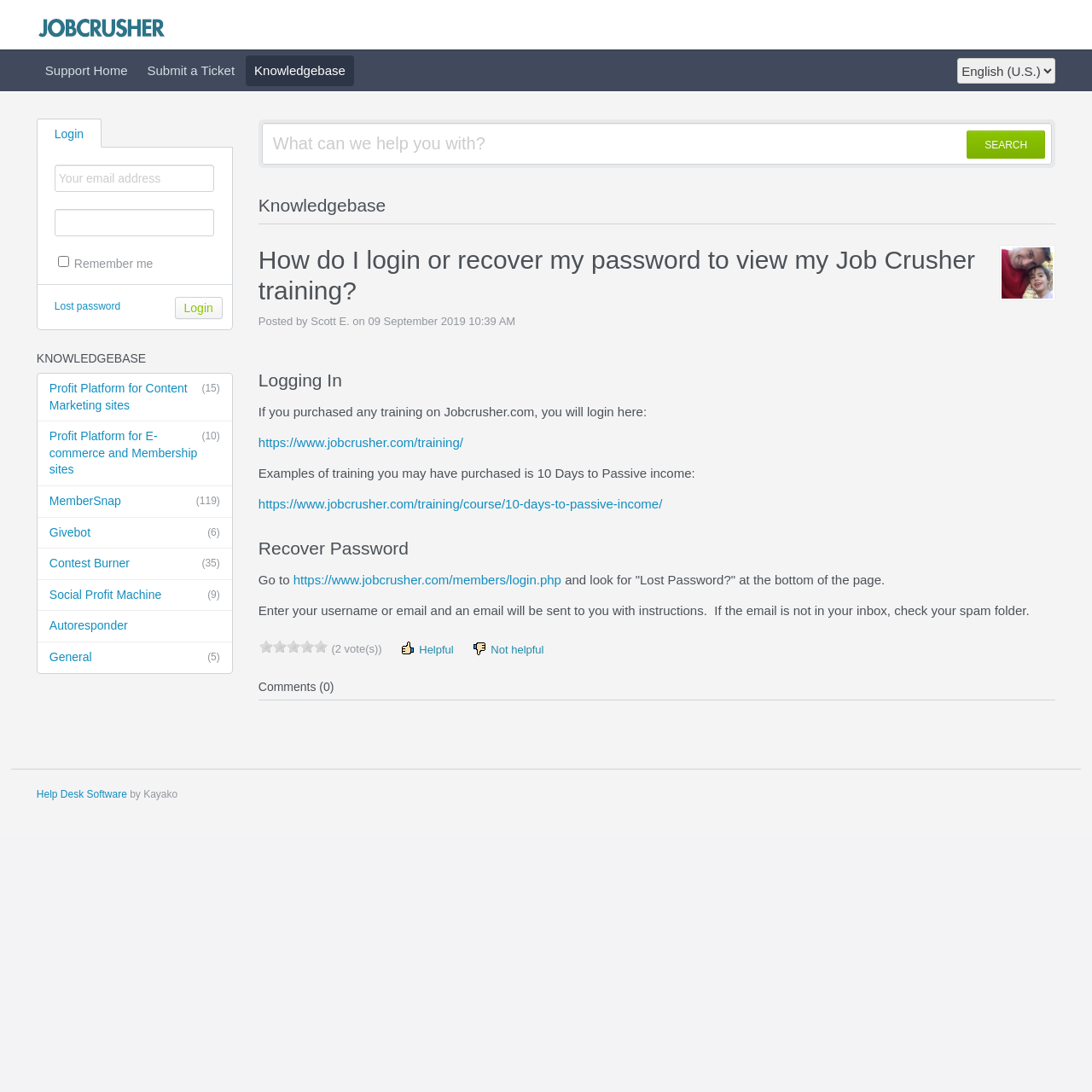Identify the bounding box coordinates of the clickable region to carry out the given instruction: "Click the 'Login' button".

[0.16, 0.272, 0.204, 0.292]